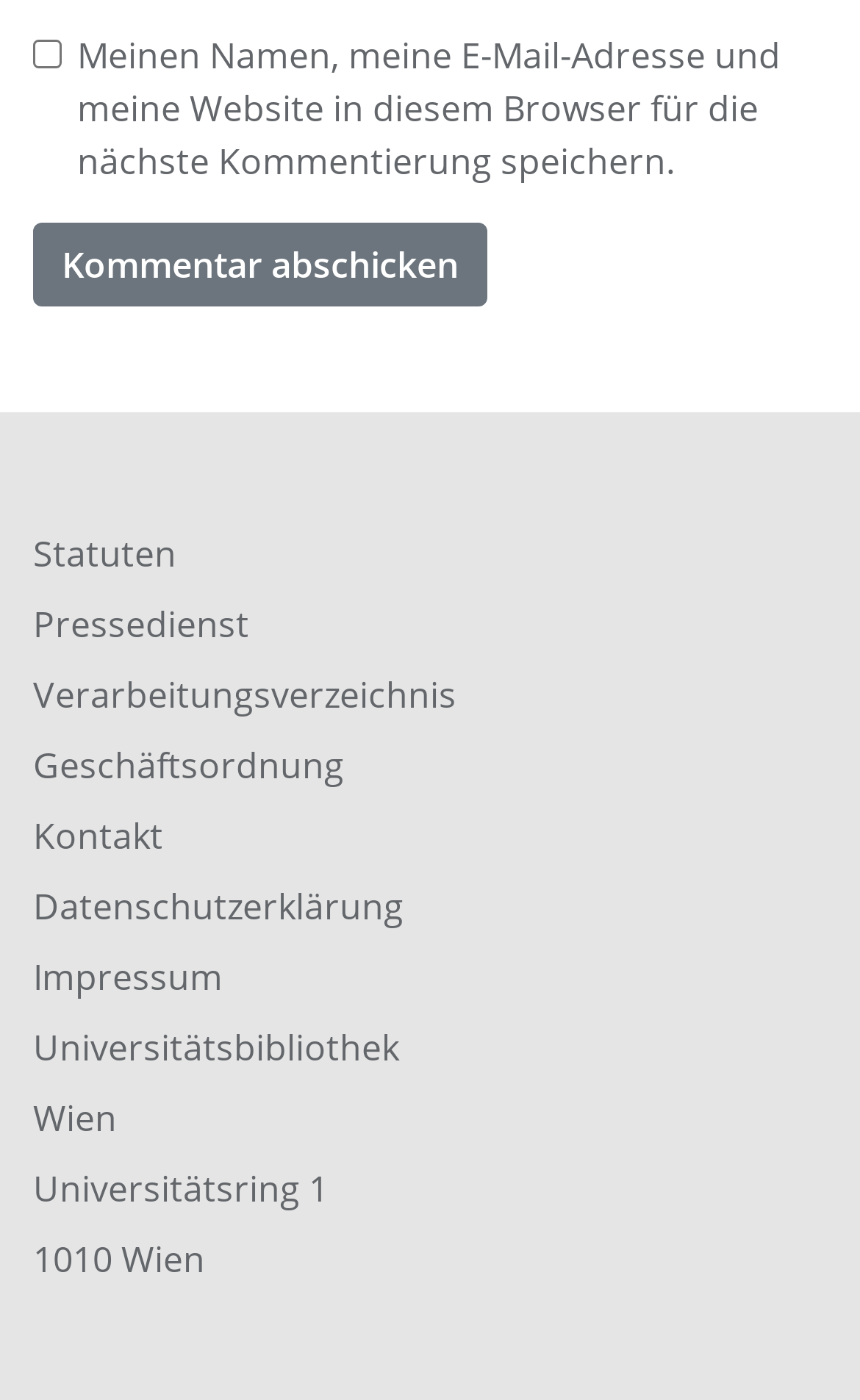Using the provided element description: "name="submit" value="Kommentar abschicken"", determine the bounding box coordinates of the corresponding UI element in the screenshot.

[0.038, 0.159, 0.567, 0.219]